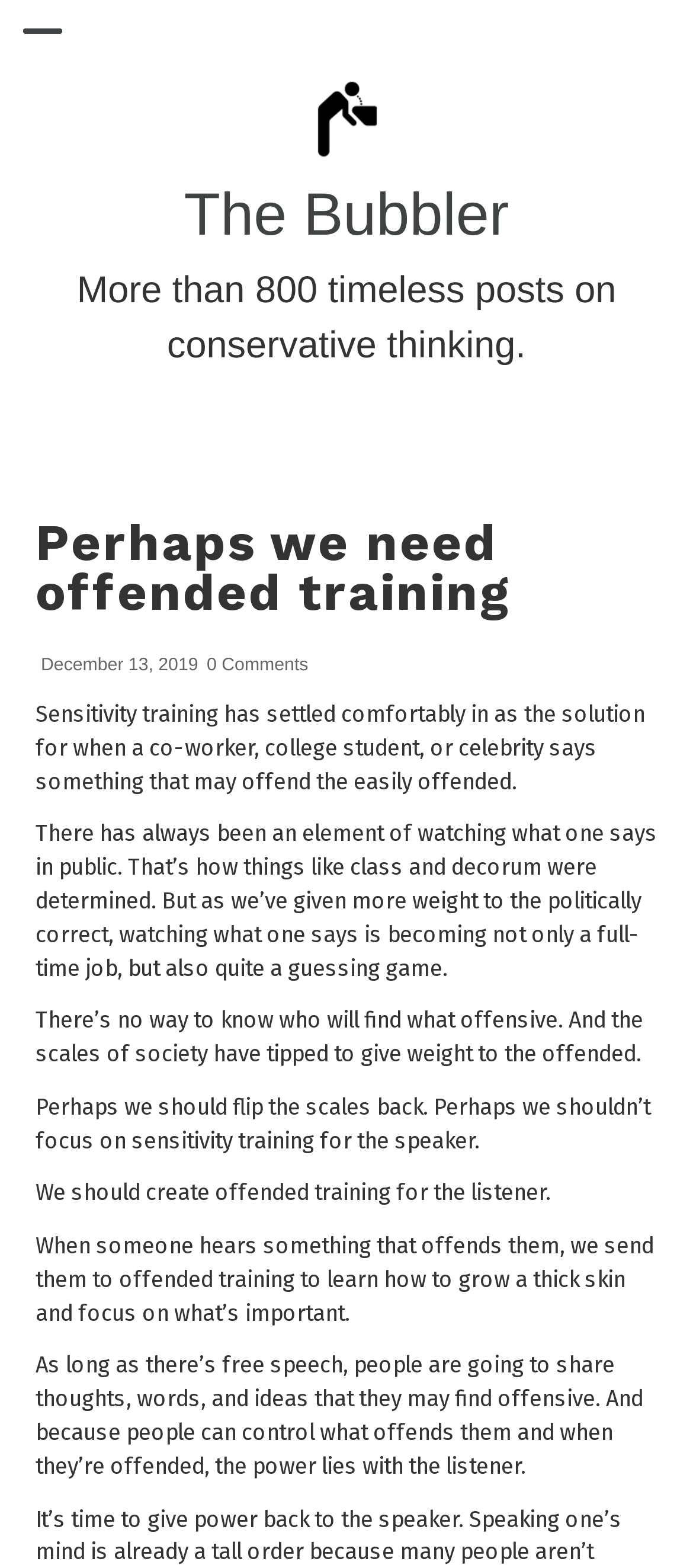What is the proposed alternative to sensitivity training?
Using the image, answer in one word or phrase.

Offended training